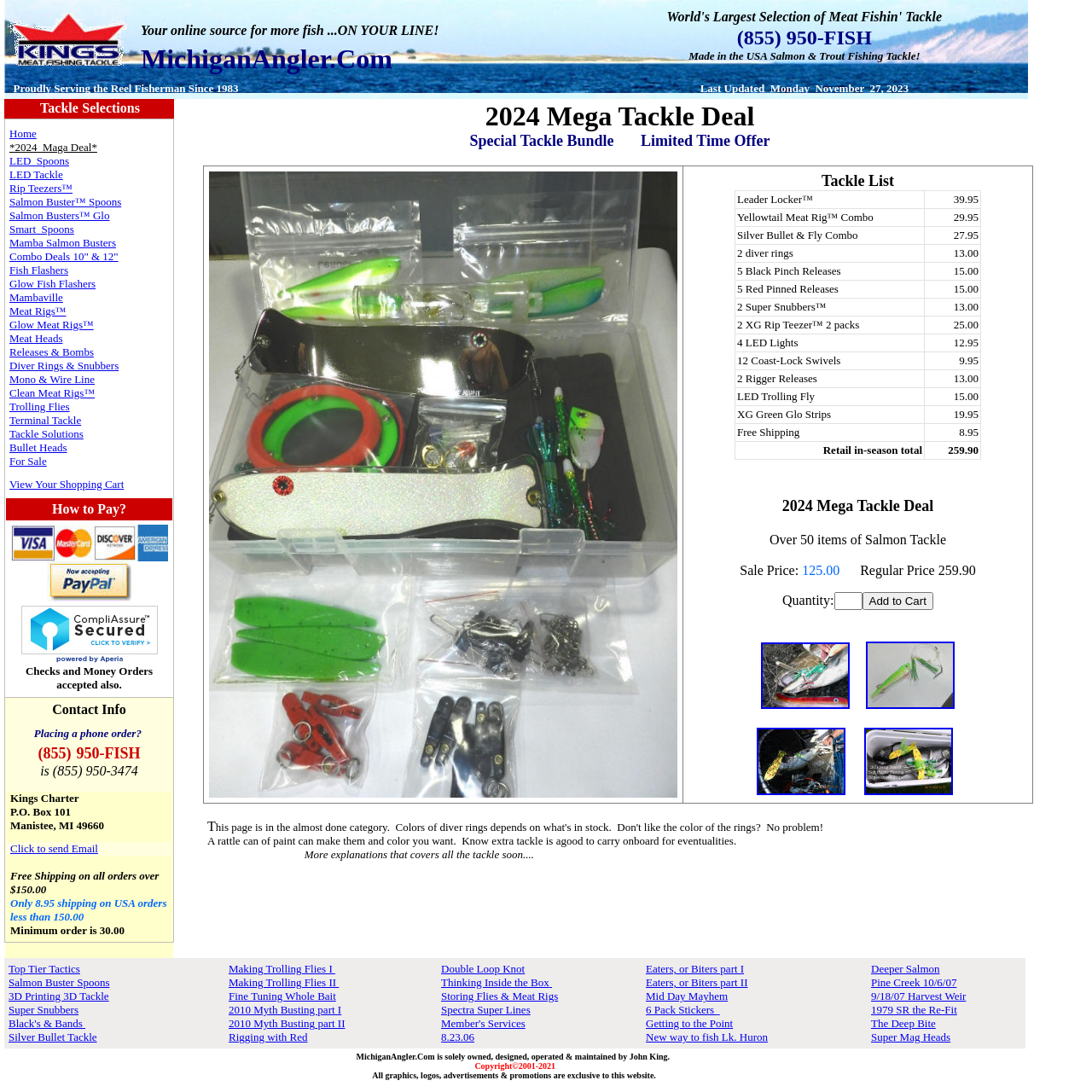What is the name of the special tackle bundle?
Refer to the image and provide a concise answer in one word or phrase.

2024 Mega Tackle Deal